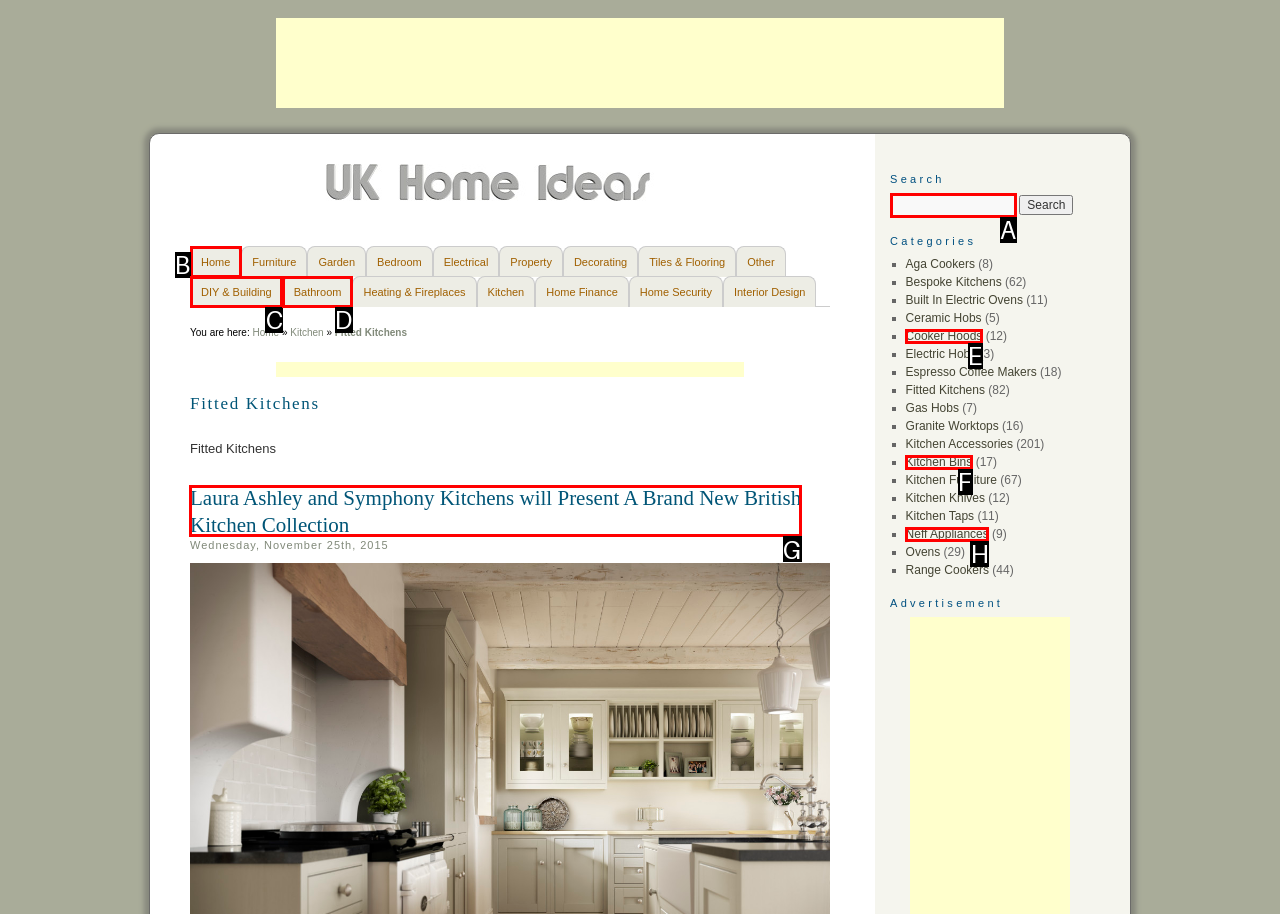What option should I click on to execute the task: Read the article 'Laura Ashley and Symphony Kitchens will Present A Brand New British Kitchen Collection'? Give the letter from the available choices.

G